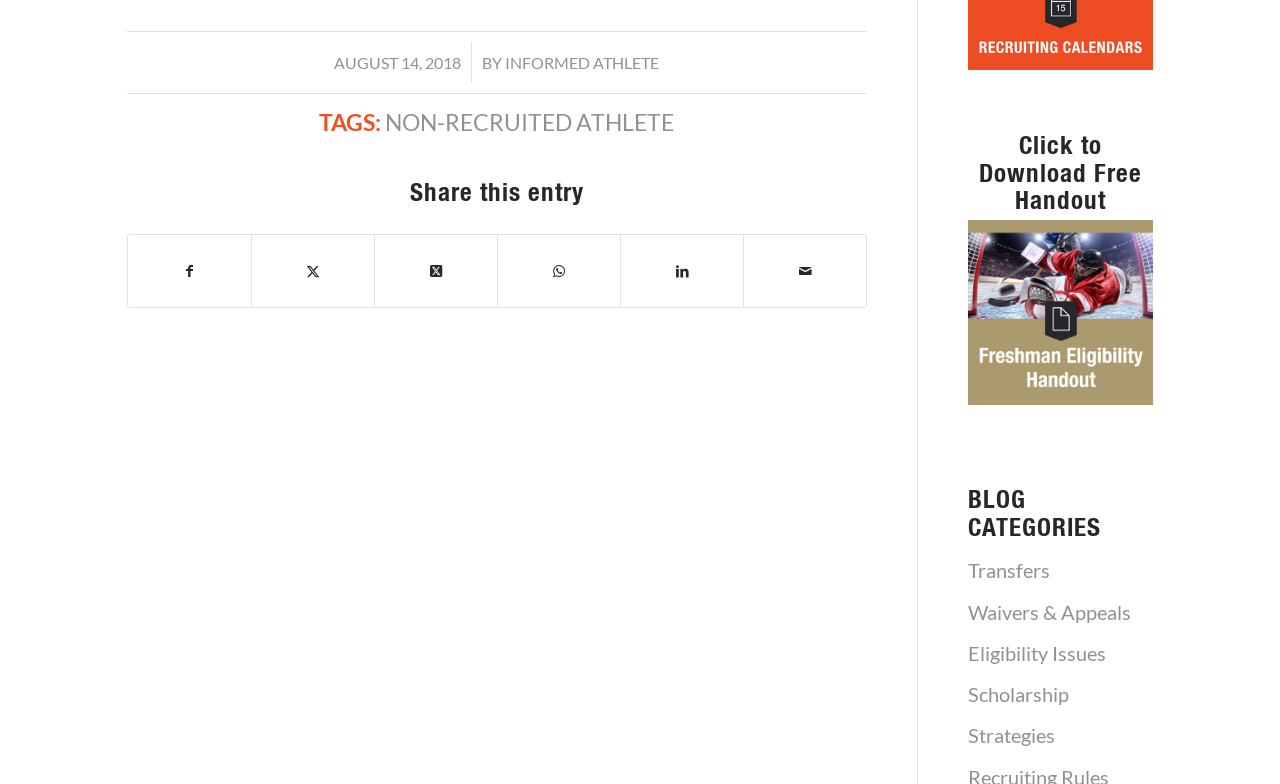Respond to the following question using a concise word or phrase: 
What can be downloaded for free?

Handout